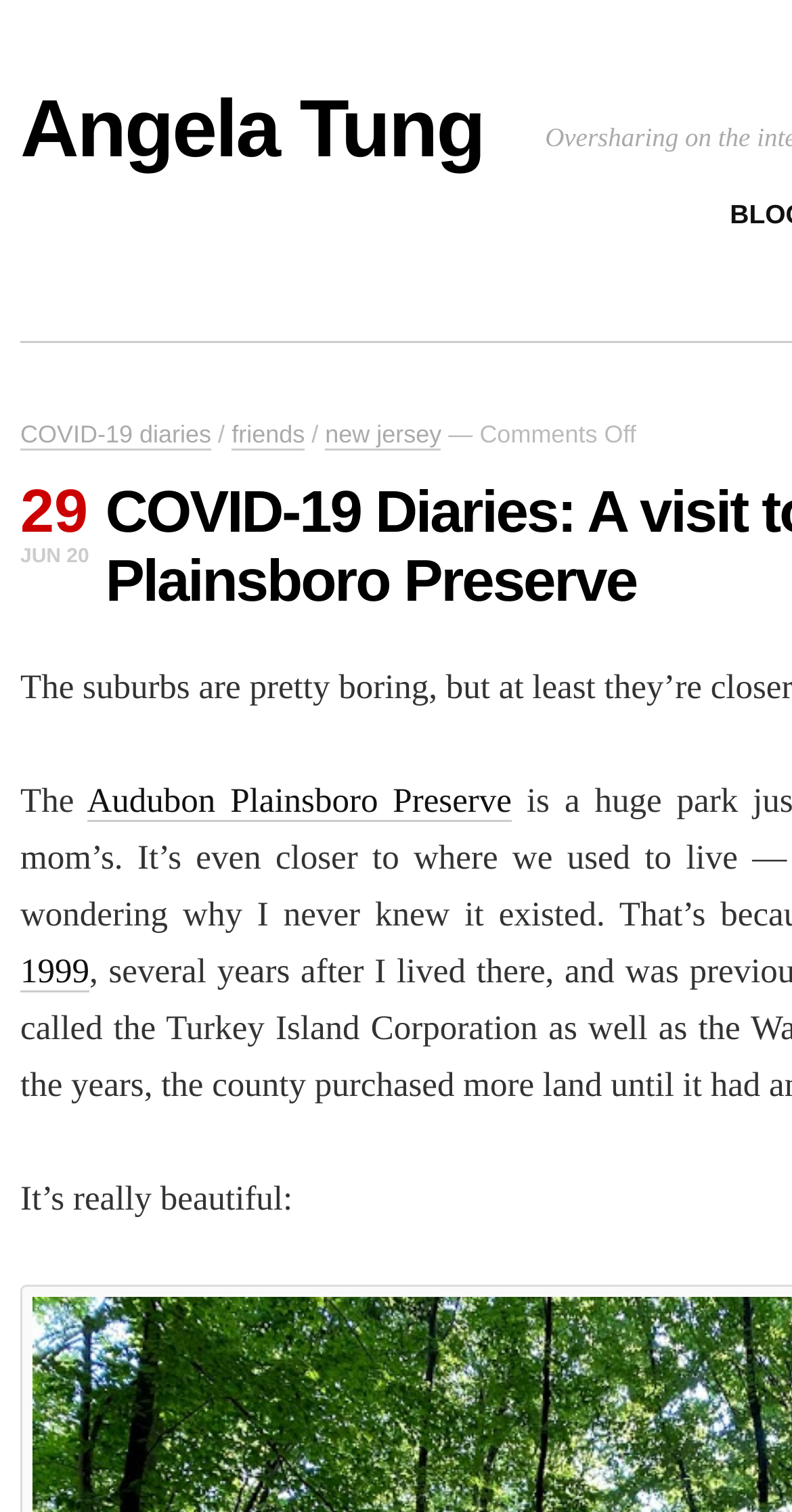What is the author's name?
Look at the screenshot and respond with one word or a short phrase.

Angela Tung